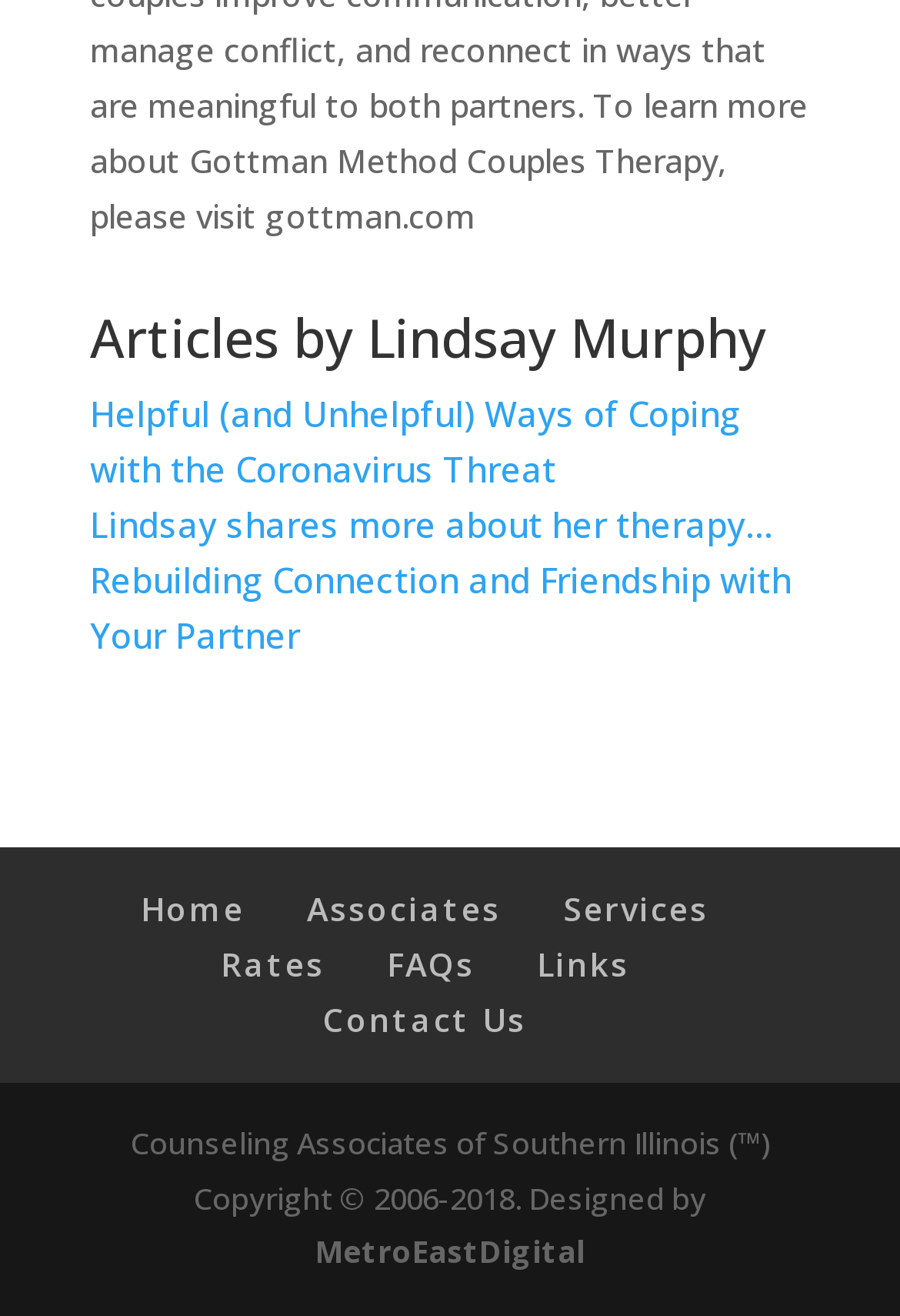Can you determine the bounding box coordinates of the area that needs to be clicked to fulfill the following instruction: "Visit Government Website Open Information Announcement"?

None